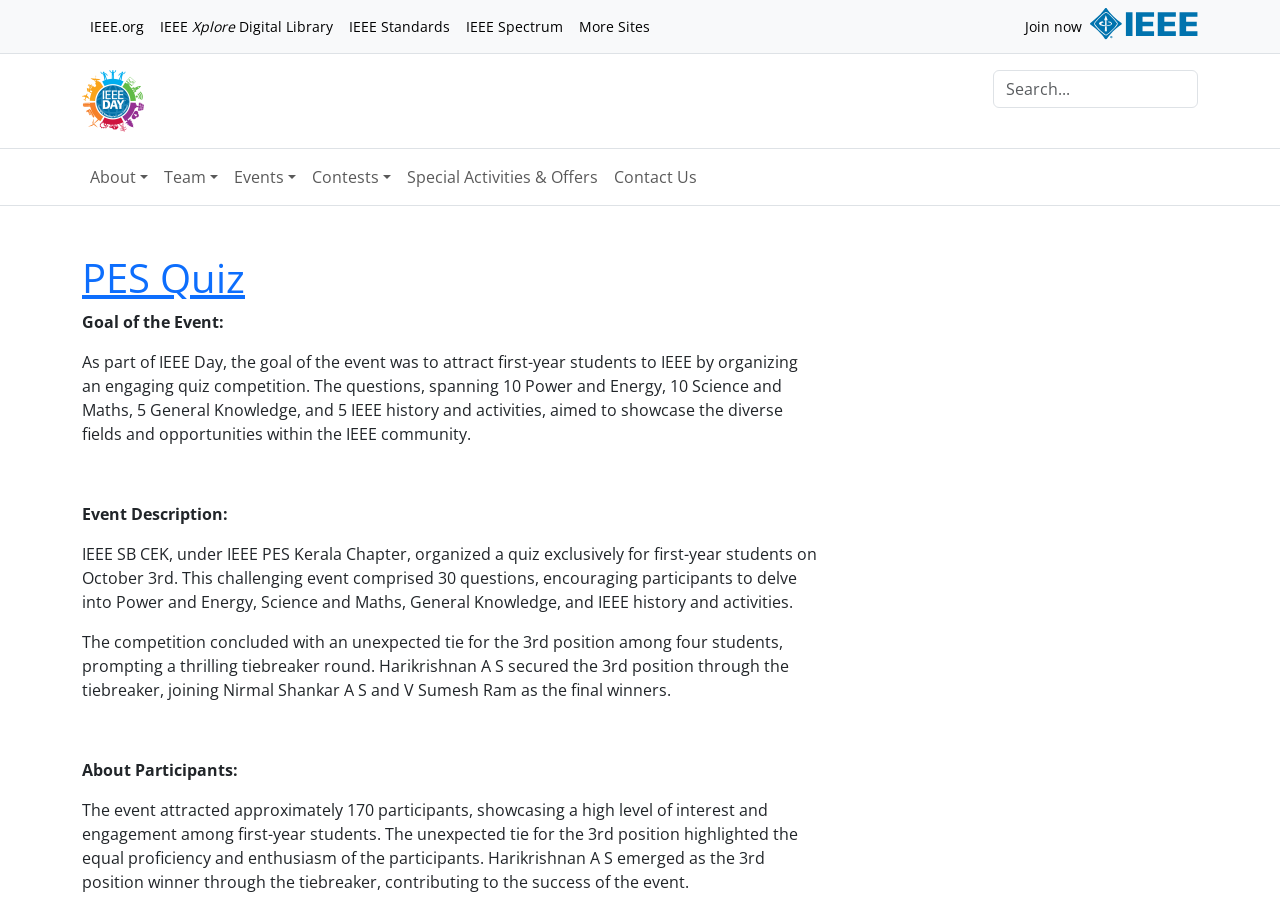Give a short answer to this question using one word or a phrase:
What is the goal of the event?

Attract first-year students to IEEE